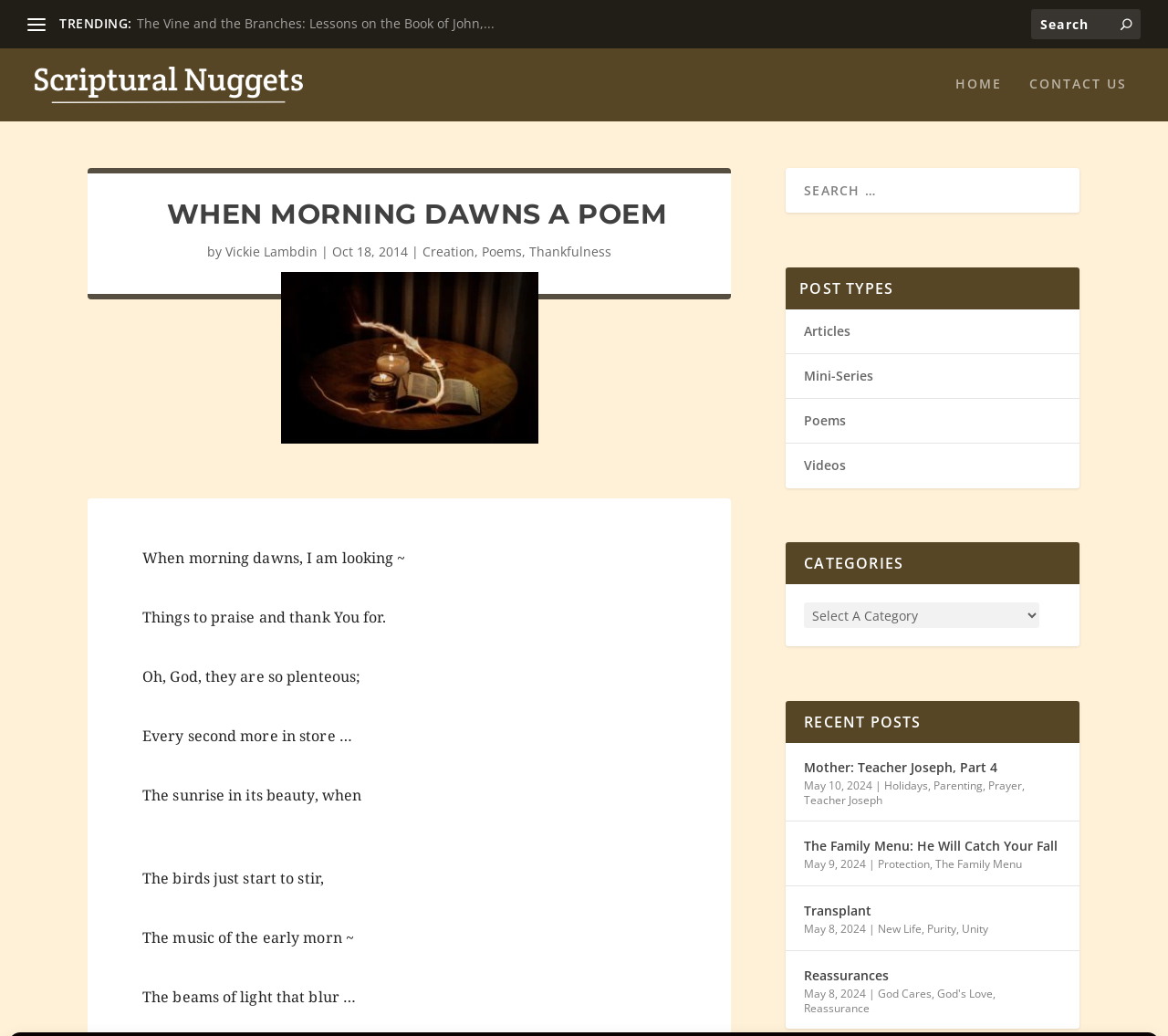Carefully examine the image and provide an in-depth answer to the question: What is the category of the post?

I found the category of the post by looking at the link element with the text 'Poems' which is located near the poem's title and is likely to be the category of the post.